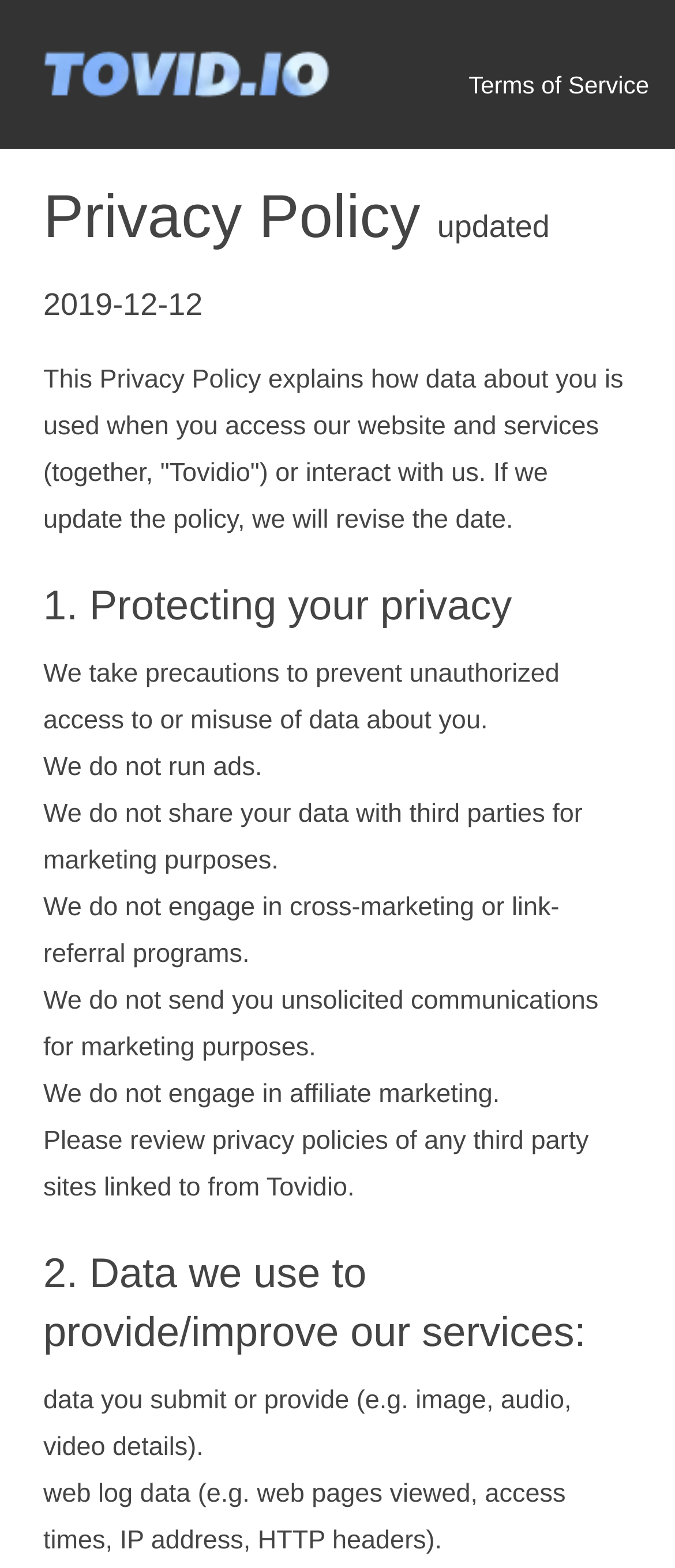Create a full and detailed caption for the entire webpage.

The webpage is about the privacy policy of Tovid.io, a service that allows users to upload mp3 files to YouTube. At the top left corner, there is a logo of Tovid.io, which is an image with a link to the website. On the top right corner, there is a link to the Terms of Service page.

Below the logo, there is a heading that indicates the privacy policy was last updated on 2019-12-12. A paragraph of text explains that the policy outlines how data about users is used when they access the website and services.

The main content of the page is divided into two sections. The first section, "Protecting your privacy", consists of five paragraphs of text that describe the measures taken to protect user data, including preventing unauthorized access, not running ads, not sharing data with third parties, not engaging in cross-marketing, and not sending unsolicited communications.

The second section, "Data we use to provide/improve our services", consists of two paragraphs of text that describe the types of data used, including data submitted by users (e.g. image, audio, video details) and web log data (e.g. web pages viewed, access times, IP address, HTTP headers).